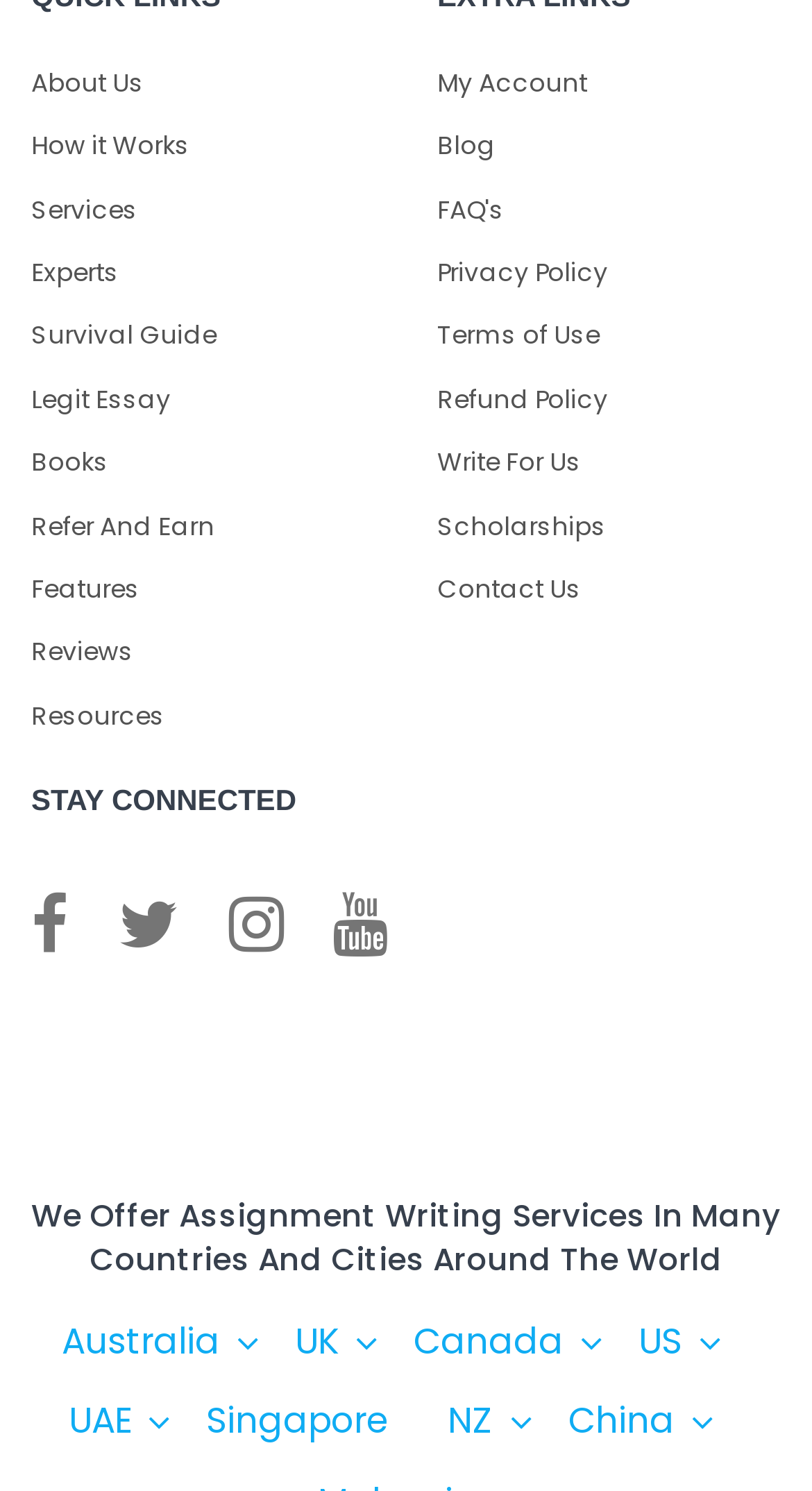Please give the bounding box coordinates of the area that should be clicked to fulfill the following instruction: "Click on About Us". The coordinates should be in the format of four float numbers from 0 to 1, i.e., [left, top, right, bottom].

[0.038, 0.035, 0.462, 0.077]